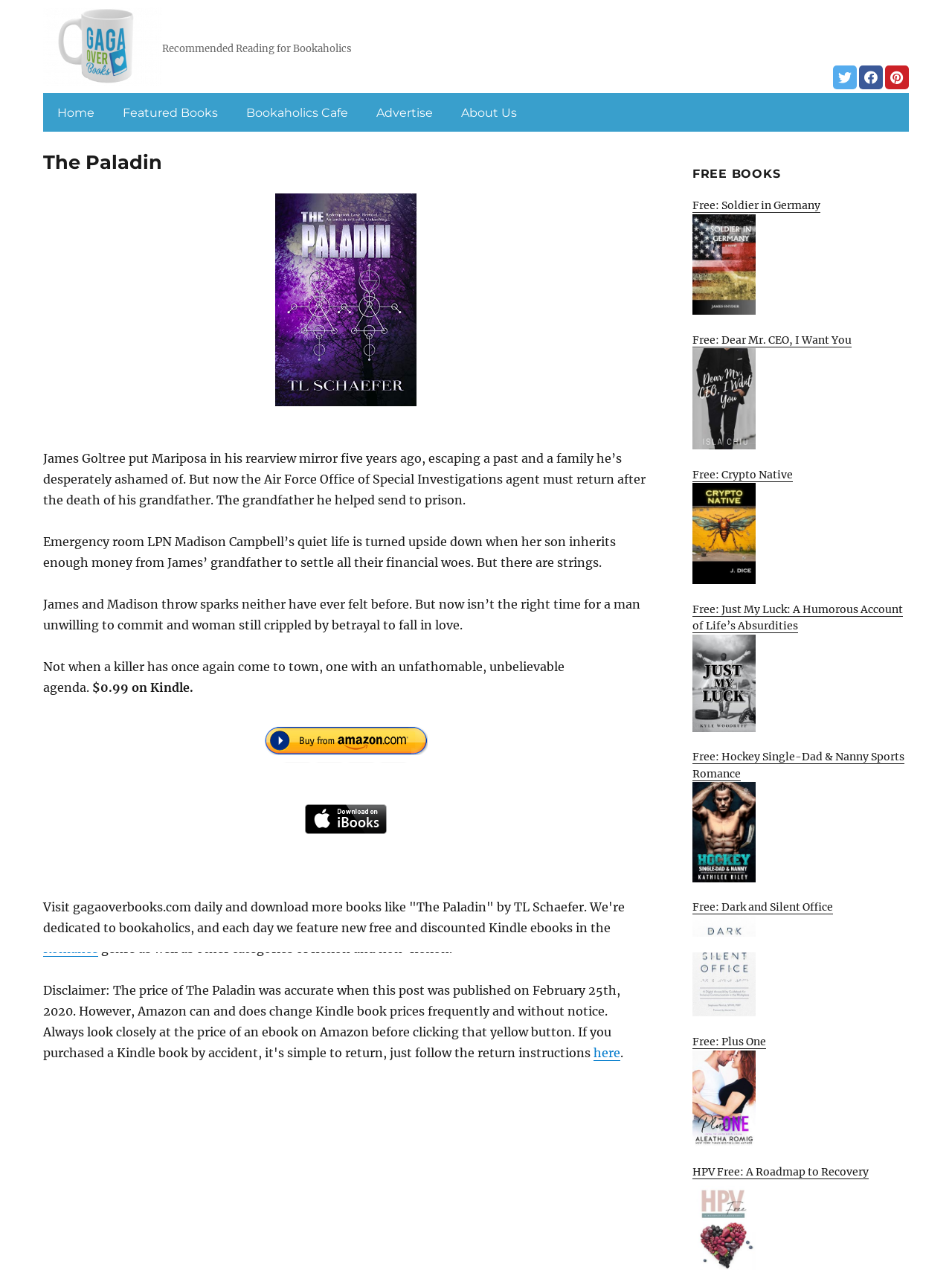Could you find the bounding box coordinates of the clickable area to complete this instruction: "Read the blog"?

None